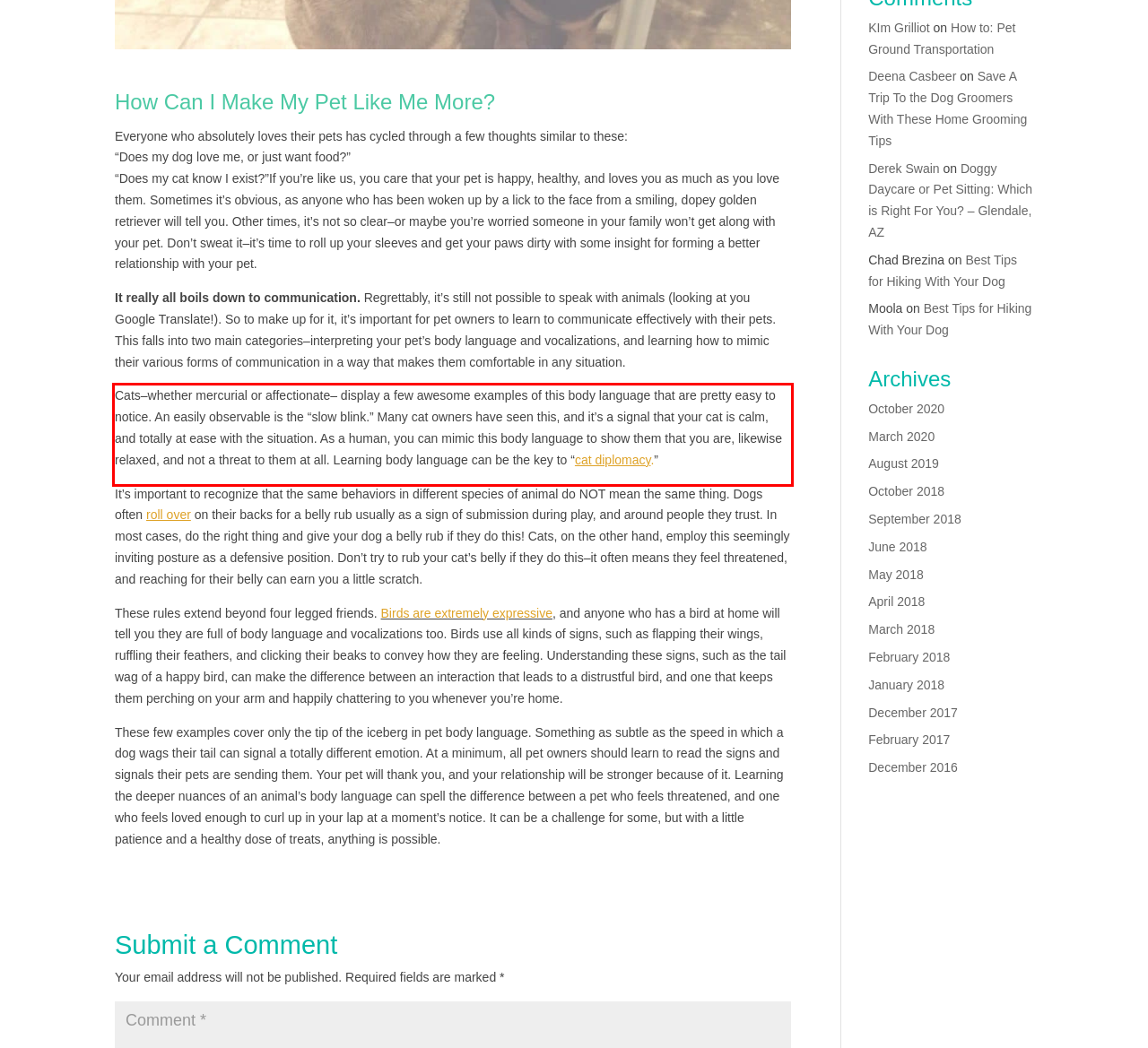Please identify and extract the text content from the UI element encased in a red bounding box on the provided webpage screenshot.

Cats–whether mercurial or affectionate– display a few awesome examples of this body language that are pretty easy to notice. An easily observable is the “slow blink.” Many cat owners have seen this, and it’s a signal that your cat is calm, and totally at ease with the situation. As a human, you can mimic this body language to show them that you are, likewise relaxed, and not a threat to them at all. Learning body language can be the key to “cat diplomacy.”